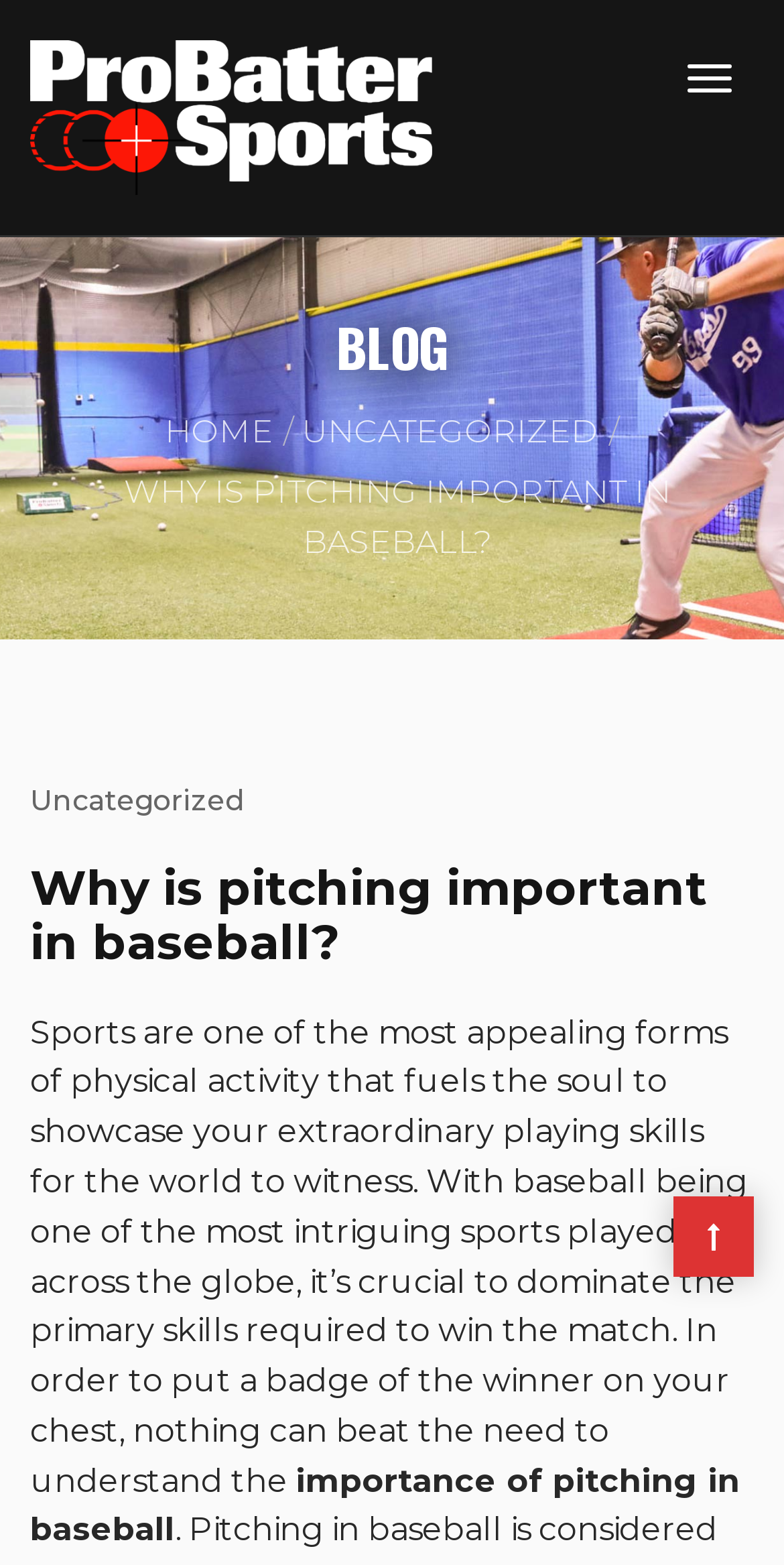How many paragraphs are there in the article?
Provide a thorough and detailed answer to the question.

The article can be divided into two paragraphs, the first one starting with 'Sports are one of the most appealing forms of physical activity...' and the second one starting with 'importance of pitching in baseball'.